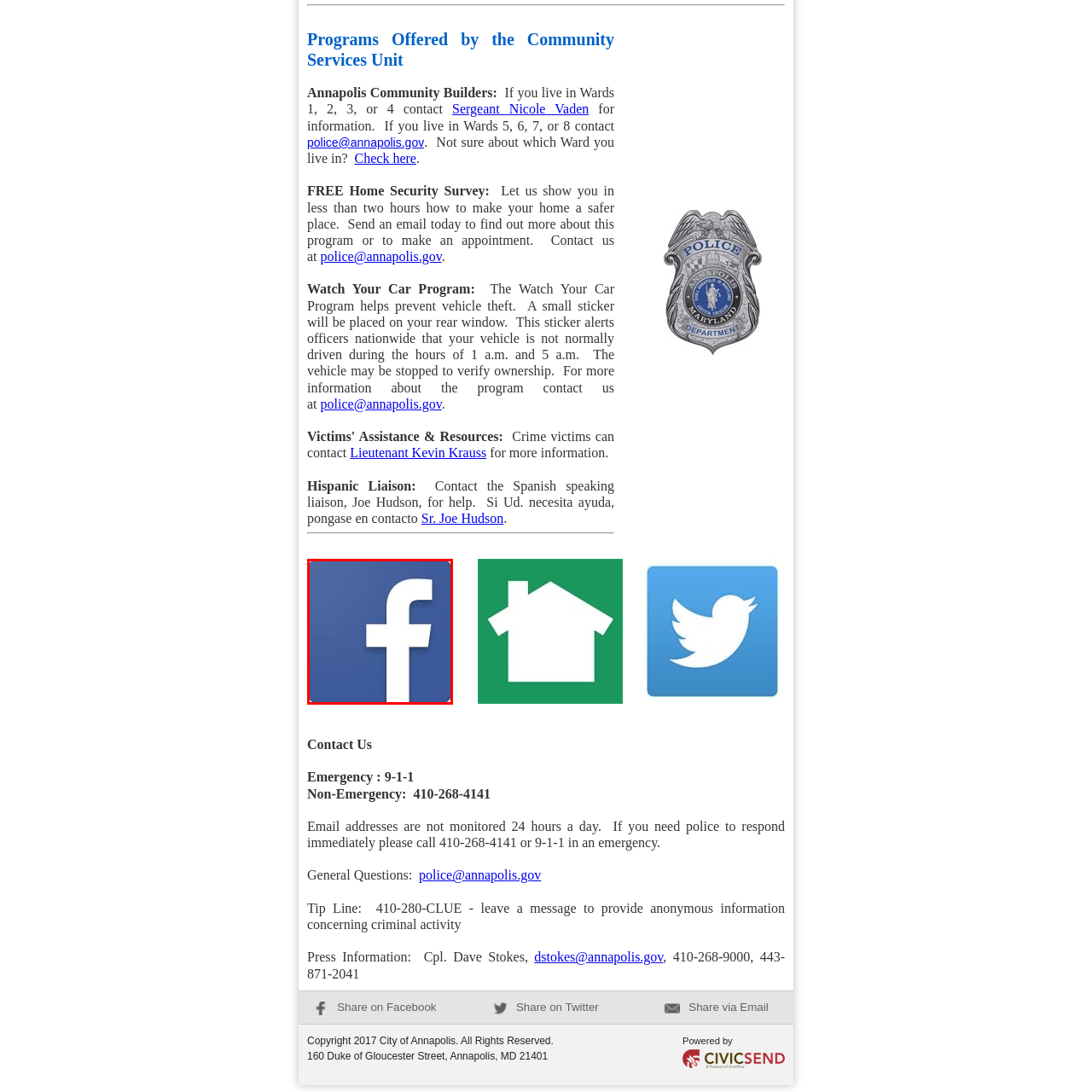Craft an in-depth description of the visual elements captured within the red box.

This image features the recognizable Facebook logo, depicted in a simplified design that prominently showcases the letter "F" in a bold typeface, set against a solid blue background. The logo symbolizes connectivity and communication, encouraging users to engage with the Annapolis Police Department’s community initiatives and stay updated through their social media presence. This image is likely linked to the APD's Facebook account, which offers information about programs, community resources, and important updates for residents.